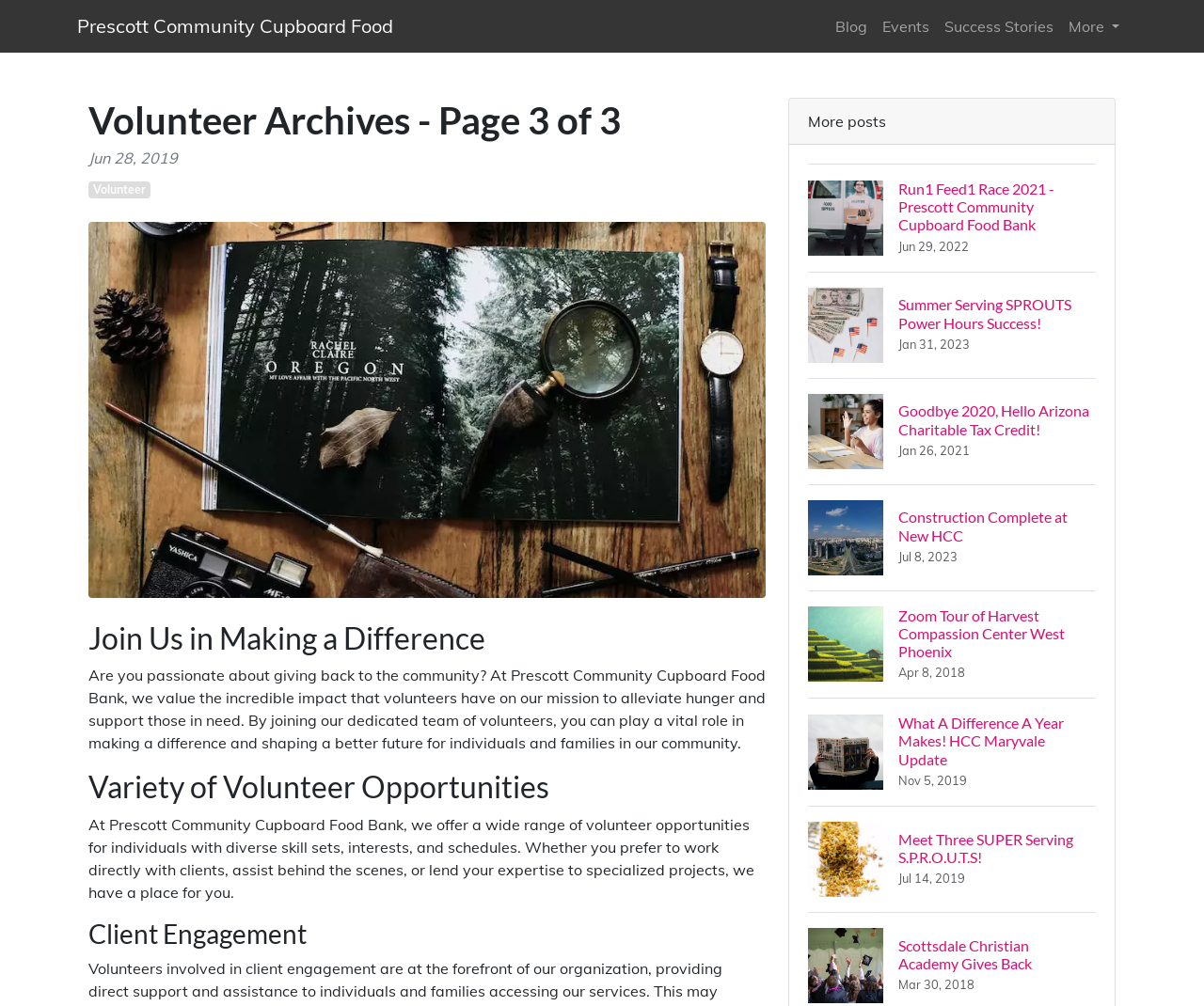Identify the bounding box coordinates of the section that should be clicked to achieve the task described: "Click the 'Run1 Feed1 Race 2021 - Prescott Community Cupboard Food Bank' link".

[0.671, 0.163, 0.91, 0.27]